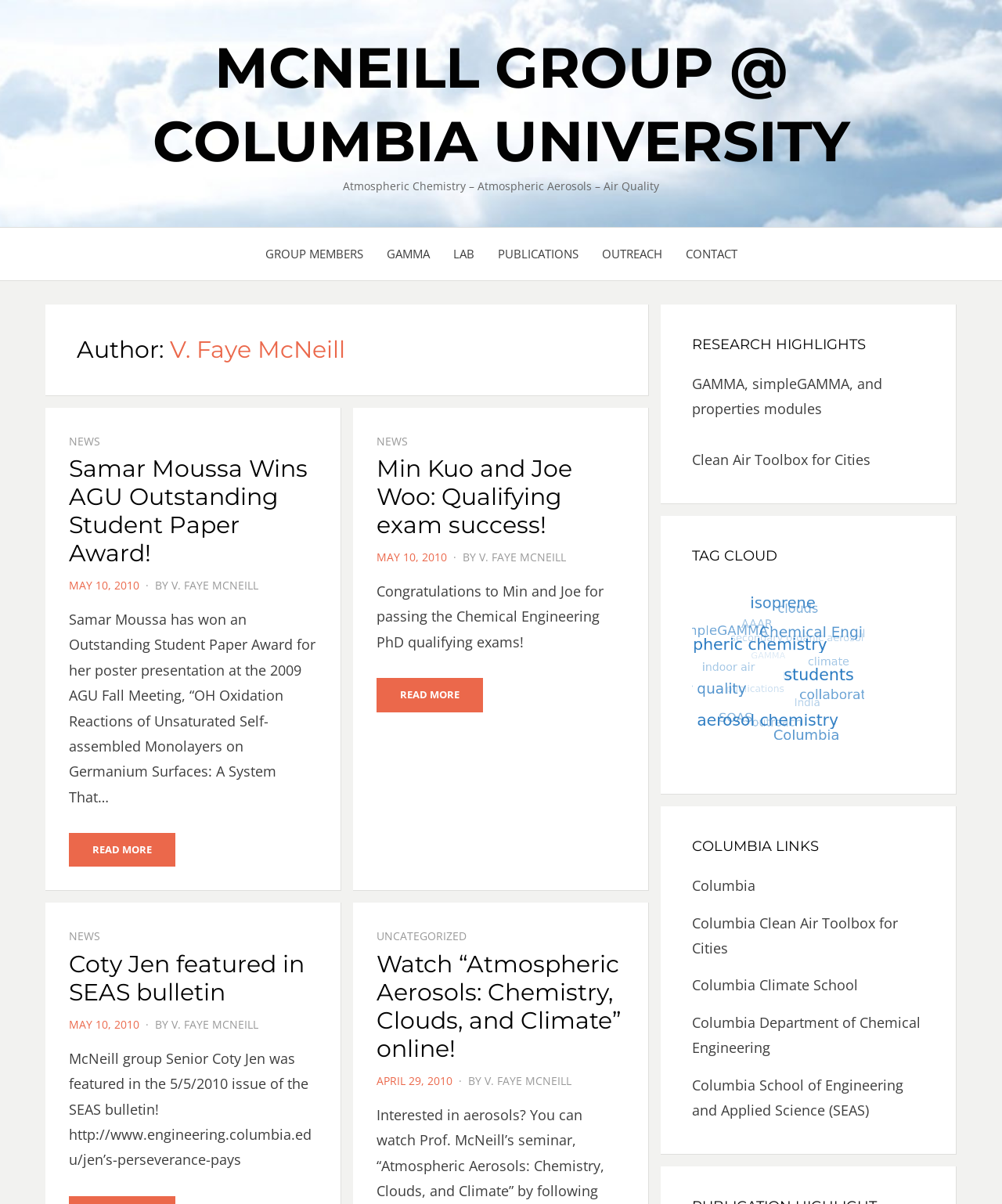Using the webpage screenshot and the element description News, determine the bounding box coordinates. Specify the coordinates in the format (top-left x, top-left y, bottom-right x, bottom-right y) with values ranging from 0 to 1.

[0.068, 0.771, 0.1, 0.784]